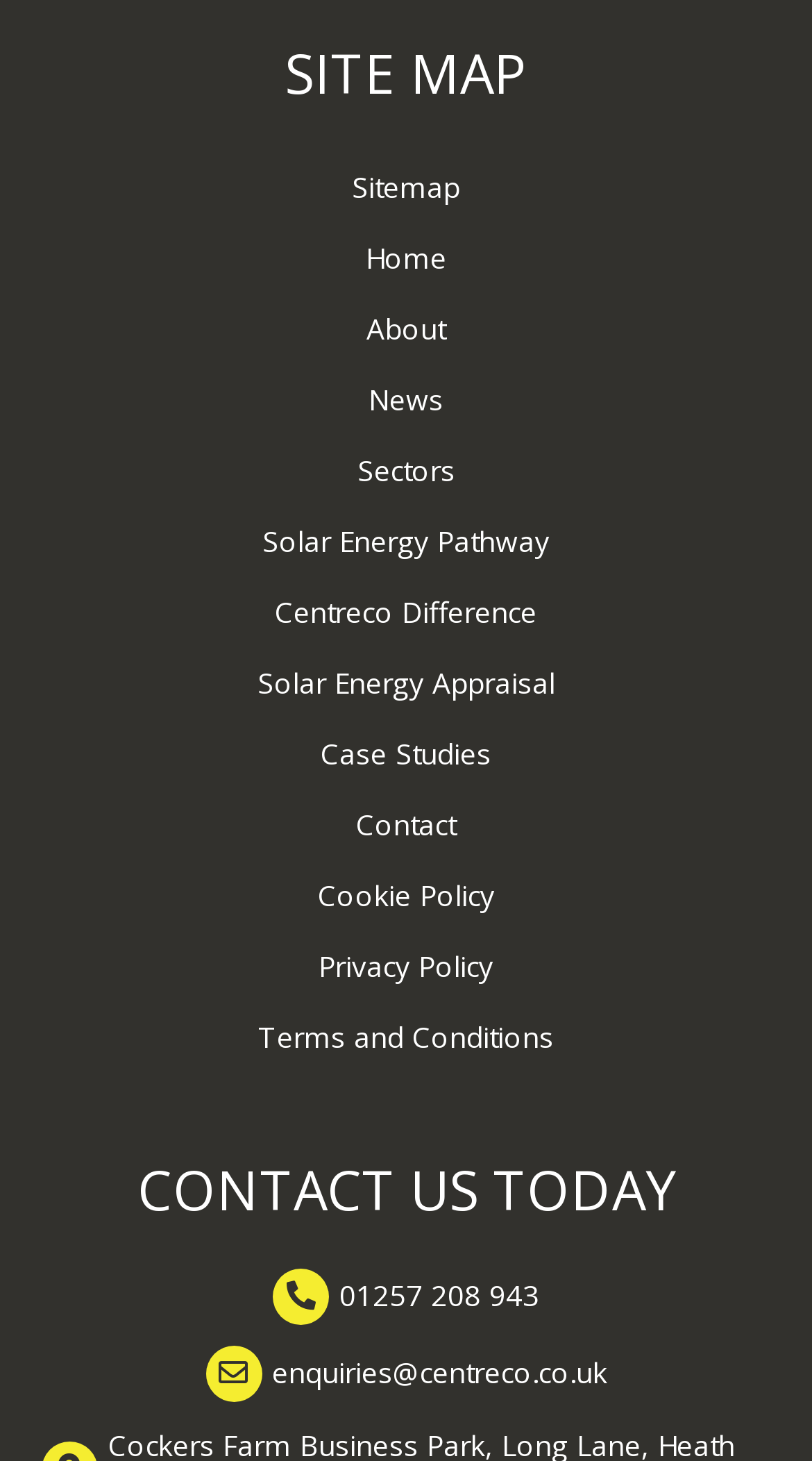For the following element description, predict the bounding box coordinates in the format (top-left x, top-left y, bottom-right x, bottom-right y). All values should be floating point numbers between 0 and 1. Description: Sectors

[0.051, 0.298, 0.949, 0.346]